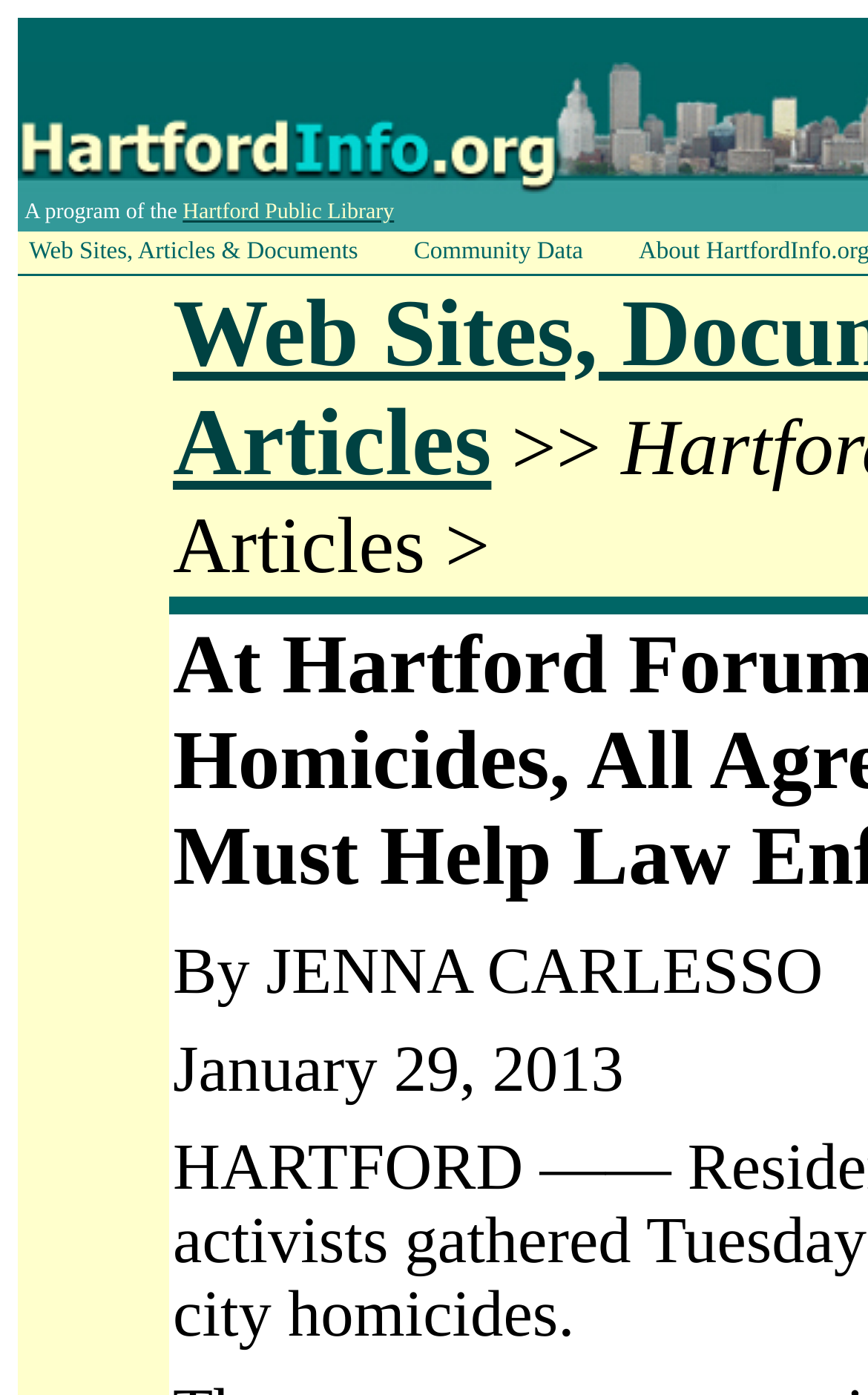Locate the bounding box of the user interface element based on this description: "Web Sites, Articles & Documents".

[0.021, 0.168, 0.464, 0.193]